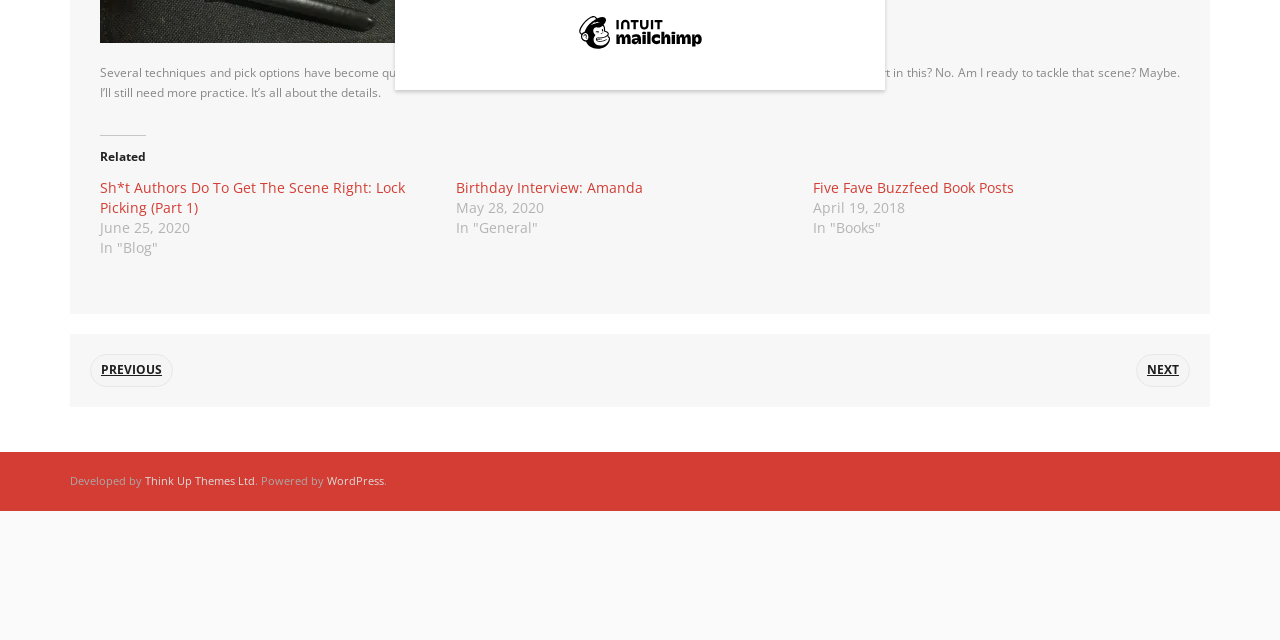Based on the element description Birthday Interview: Amanda, identify the bounding box coordinates for the UI element. The coordinates should be in the format (top-left x, top-left y, bottom-right x, bottom-right y) and within the 0 to 1 range.

[0.357, 0.279, 0.503, 0.309]